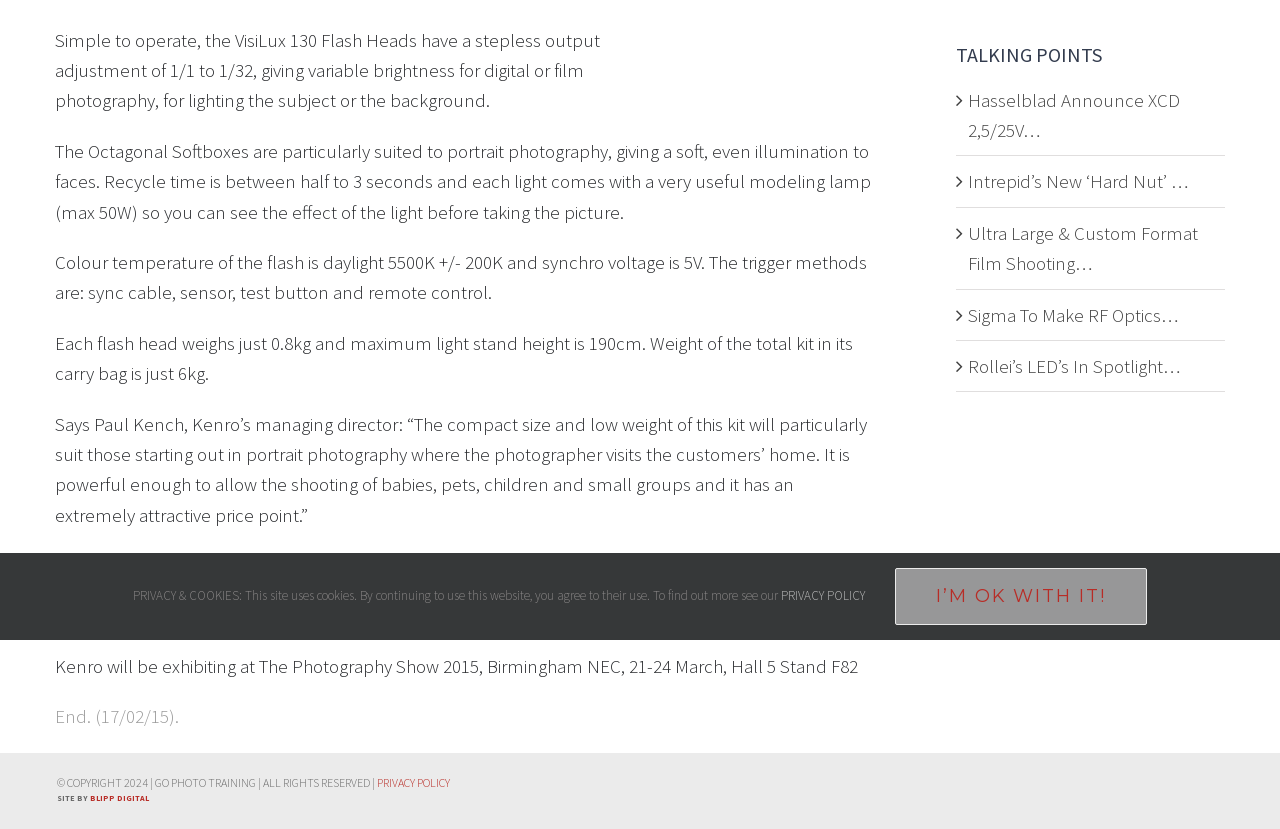Predict the bounding box of the UI element based on the description: "Rollei’s LED’s In Spotlight…". The coordinates should be four float numbers between 0 and 1, formatted as [left, top, right, bottom].

[0.756, 0.427, 0.922, 0.456]